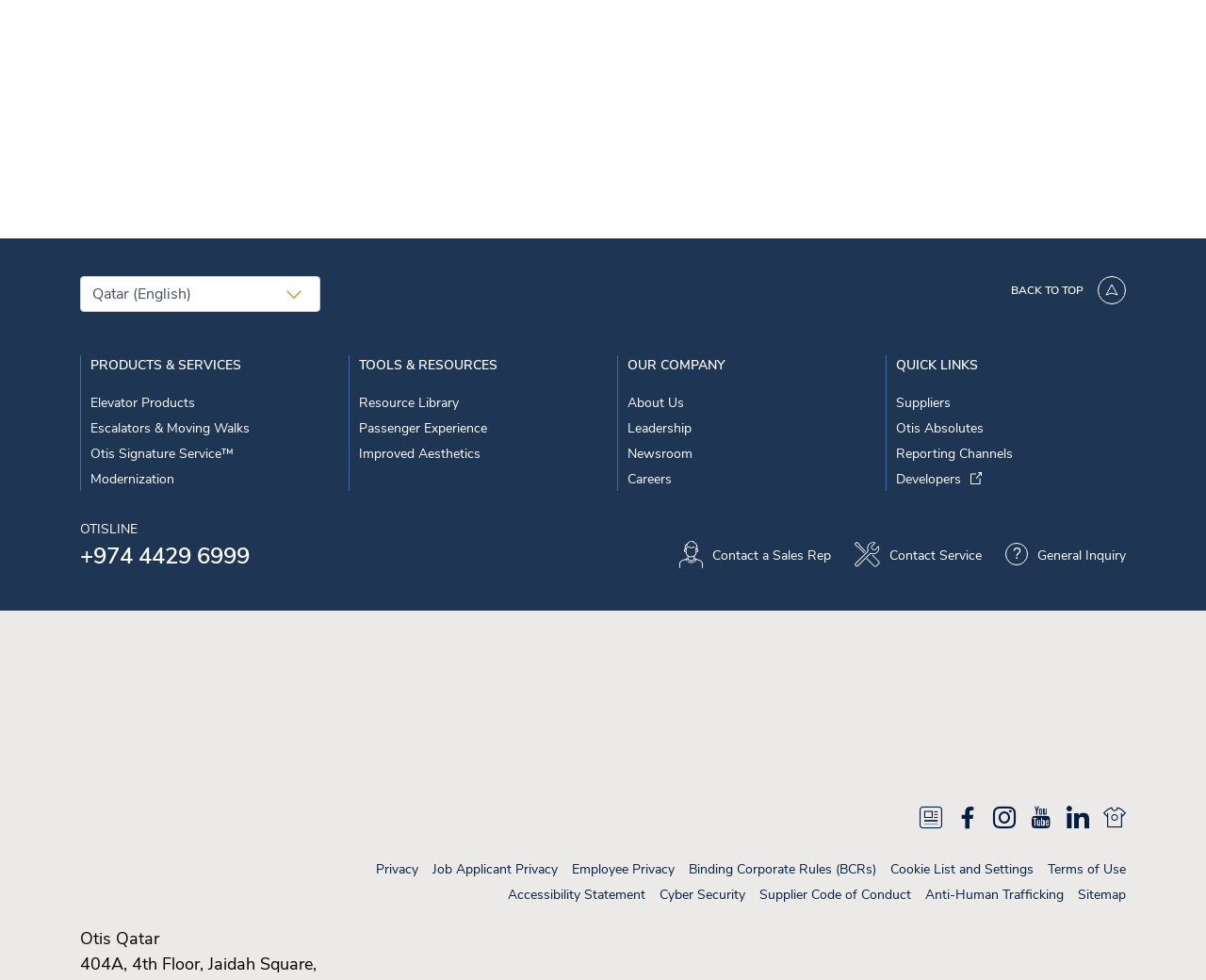Can you find the bounding box coordinates for the element that needs to be clicked to execute this instruction: "Go to Elevator Products"? The coordinates should be given as four float numbers between 0 and 1, i.e., [left, top, right, bottom].

[0.075, 0.402, 0.162, 0.42]